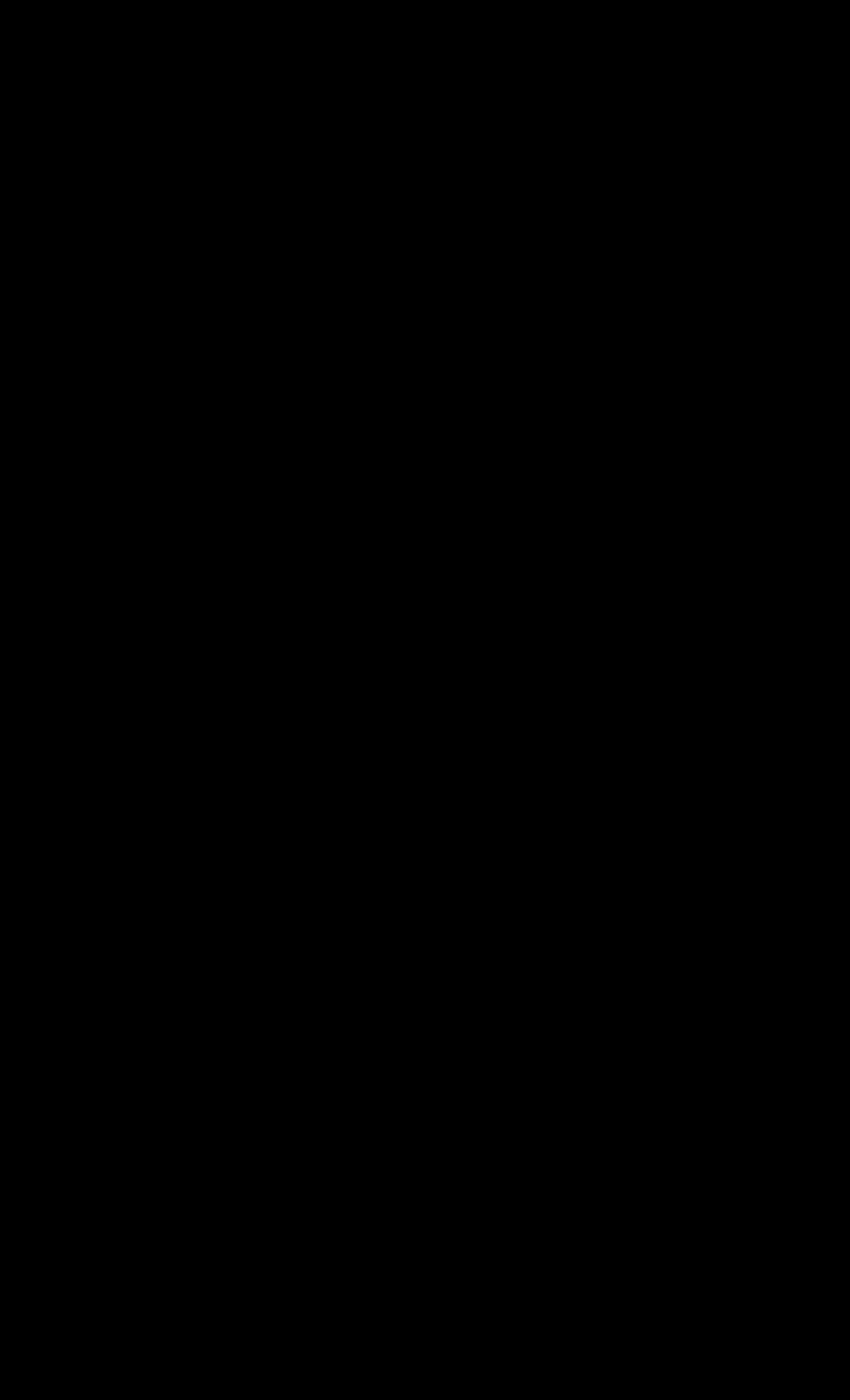What are the categories available on this website?
From the details in the image, answer the question comprehensively.

The categories available on this website can be found in the navigation menu at the bottom of the page. The categories include CONFIDENCE, FASHION, GROOMING, HYGIENE, MASCULINITY, MINDSET, and SUCCESS.